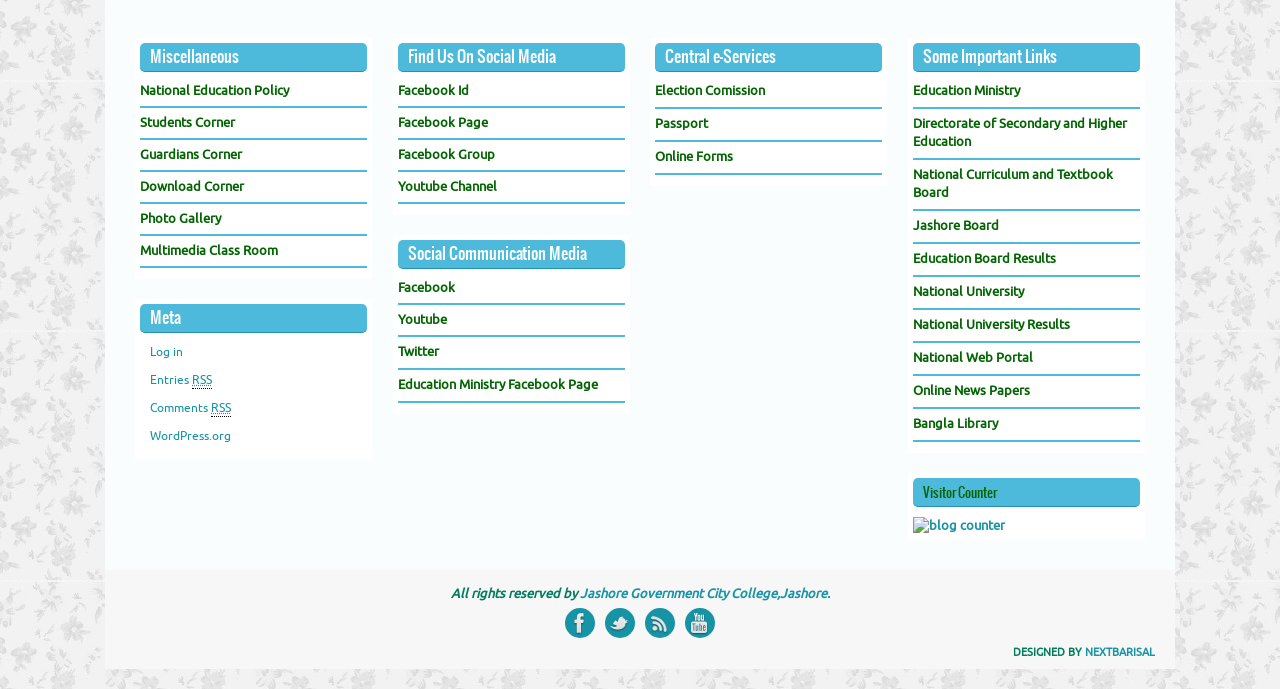Determine the bounding box coordinates for the UI element matching this description: "National Curriculum and Textbook Board".

[0.713, 0.241, 0.869, 0.292]